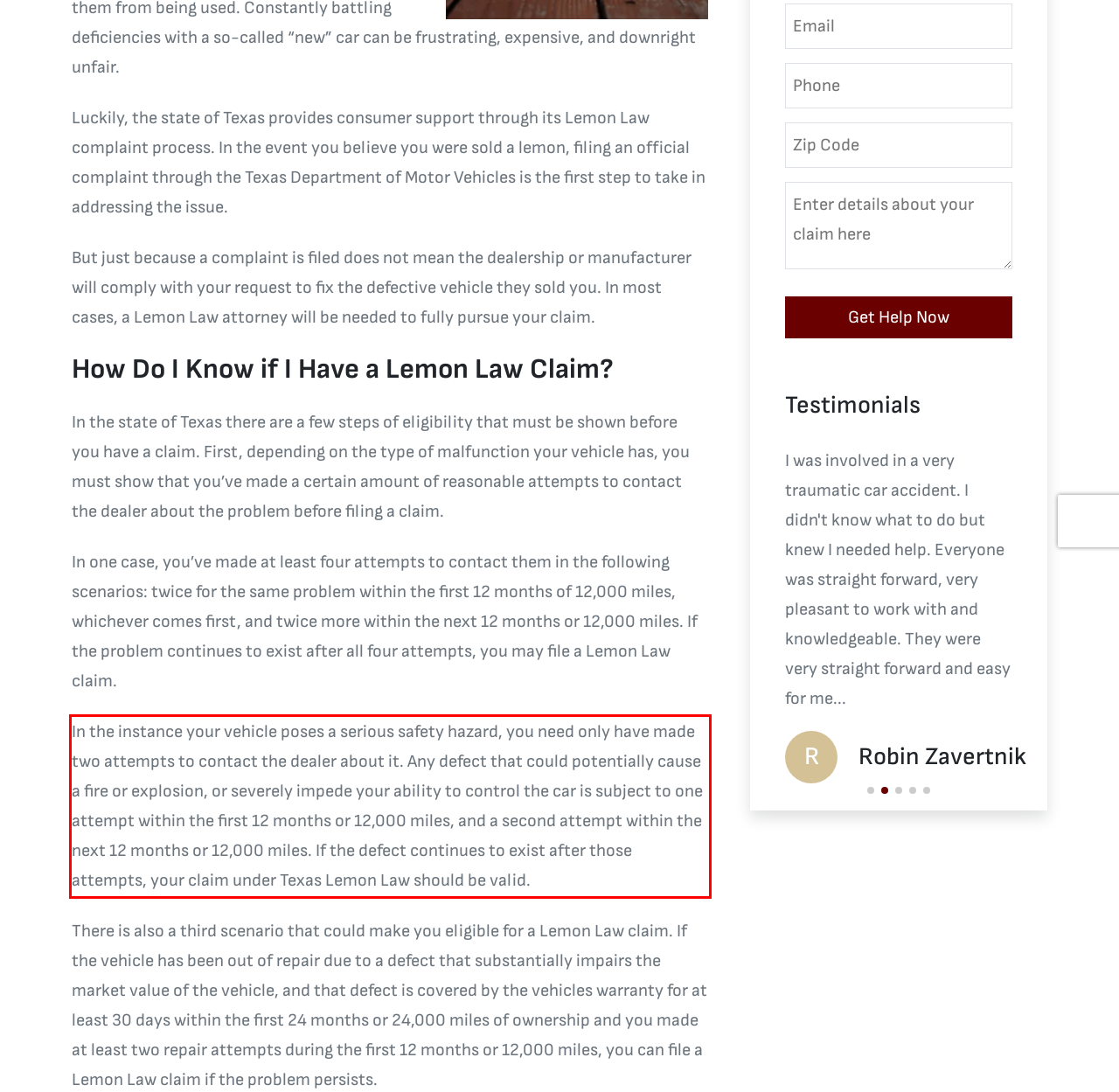Please identify the text within the red rectangular bounding box in the provided webpage screenshot.

In the instance your vehicle poses a serious safety hazard, you need only have made two attempts to contact the dealer about it. Any defect that could potentially cause a fire or explosion, or severely impede your ability to control the car is subject to one attempt within the first 12 months or 12,000 miles, and a second attempt within the next 12 months or 12,000 miles. If the defect continues to exist after those attempts, your claim under Texas Lemon Law should be valid.